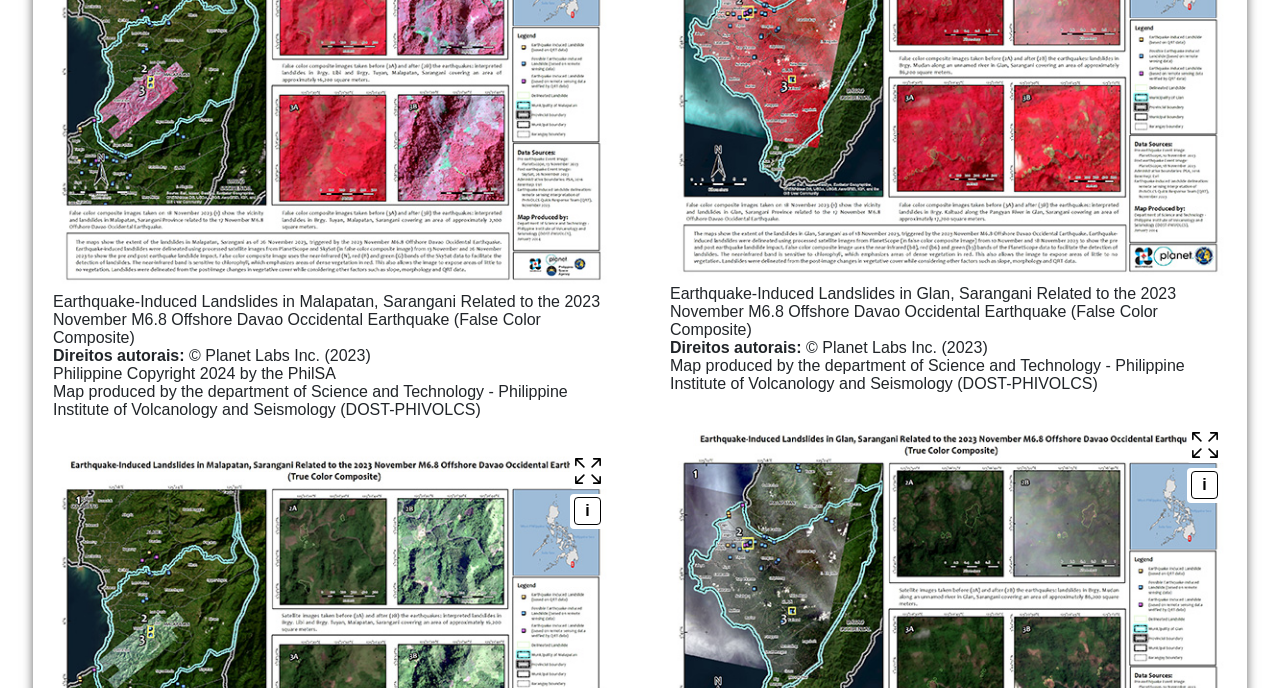Use a single word or phrase to answer the question:
What is the copyright year of Planet Labs Inc.?

2023